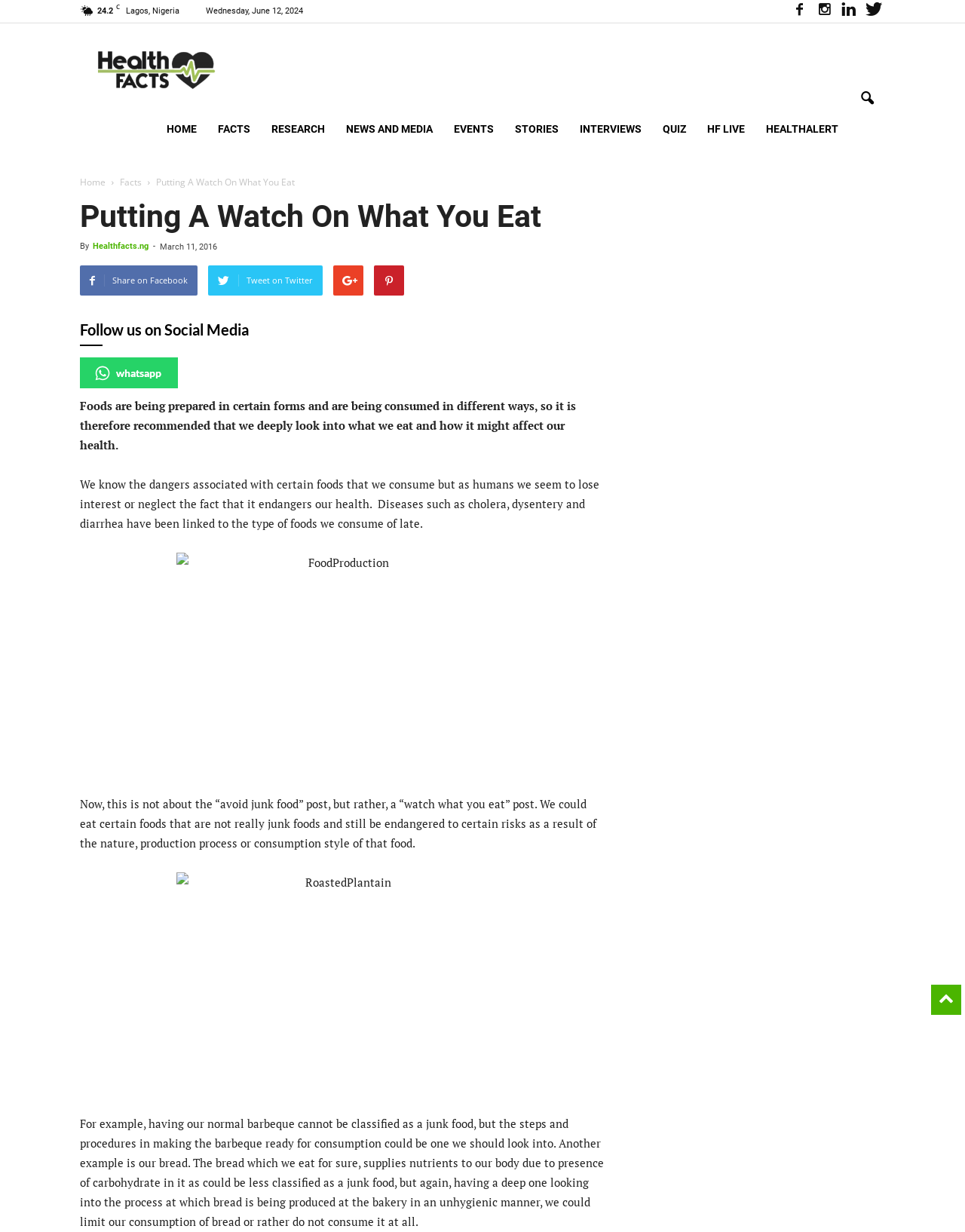Can you specify the bounding box coordinates of the area that needs to be clicked to fulfill the following instruction: "Share on Facebook"?

[0.083, 0.215, 0.205, 0.24]